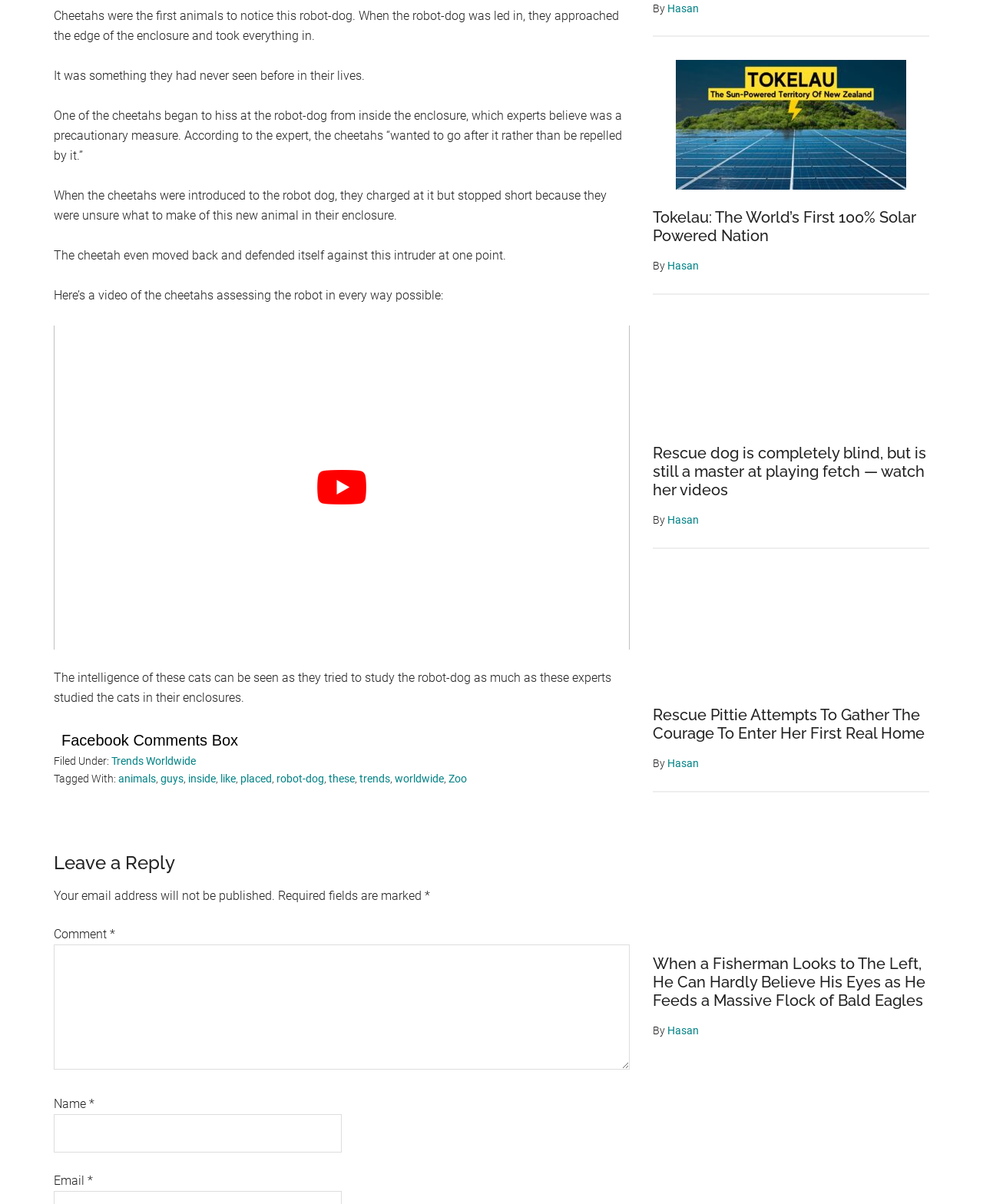Please identify the bounding box coordinates of the region to click in order to complete the given instruction: "play Youtube video". The coordinates should be four float numbers between 0 and 1, i.e., [left, top, right, bottom].

[0.055, 0.27, 0.641, 0.539]